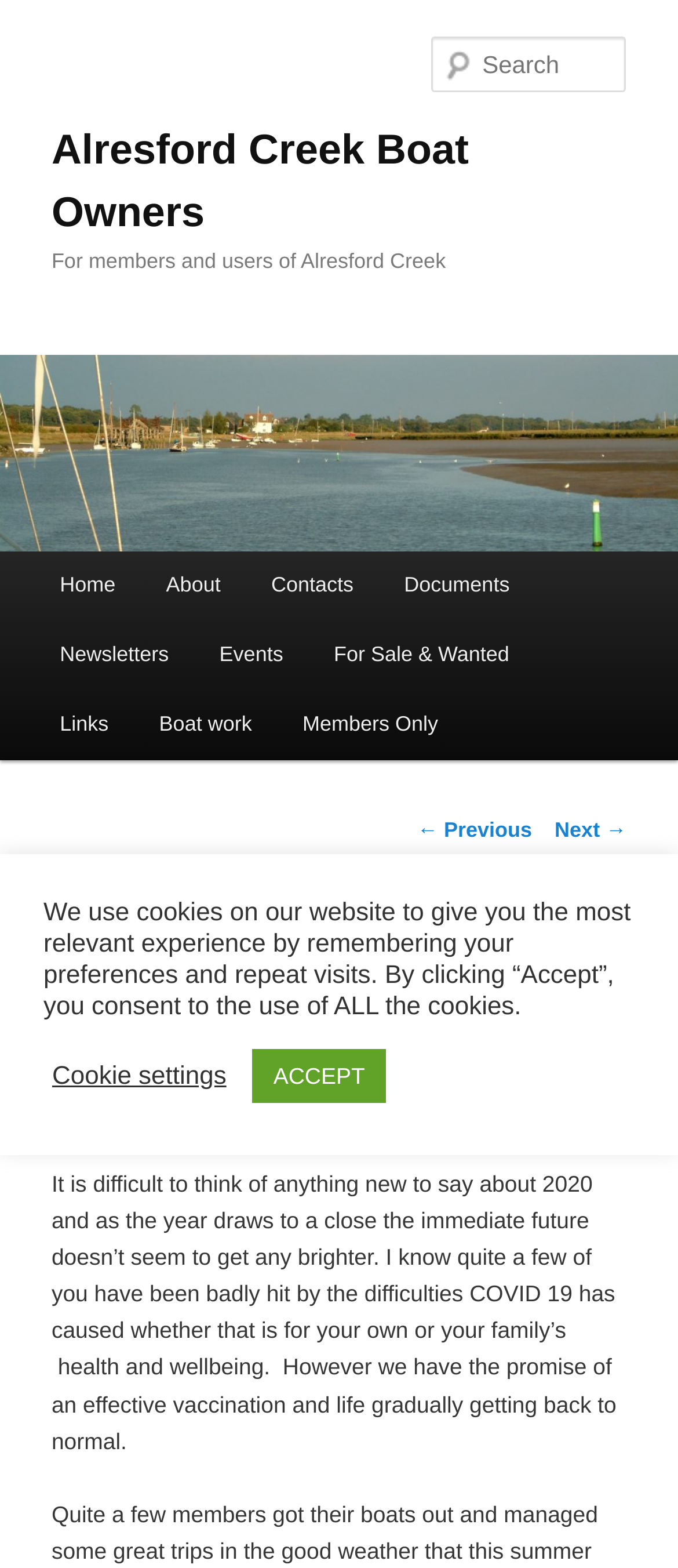Find the bounding box coordinates of the element to click in order to complete this instruction: "Go to home page". The bounding box coordinates must be four float numbers between 0 and 1, denoted as [left, top, right, bottom].

[0.051, 0.351, 0.208, 0.396]